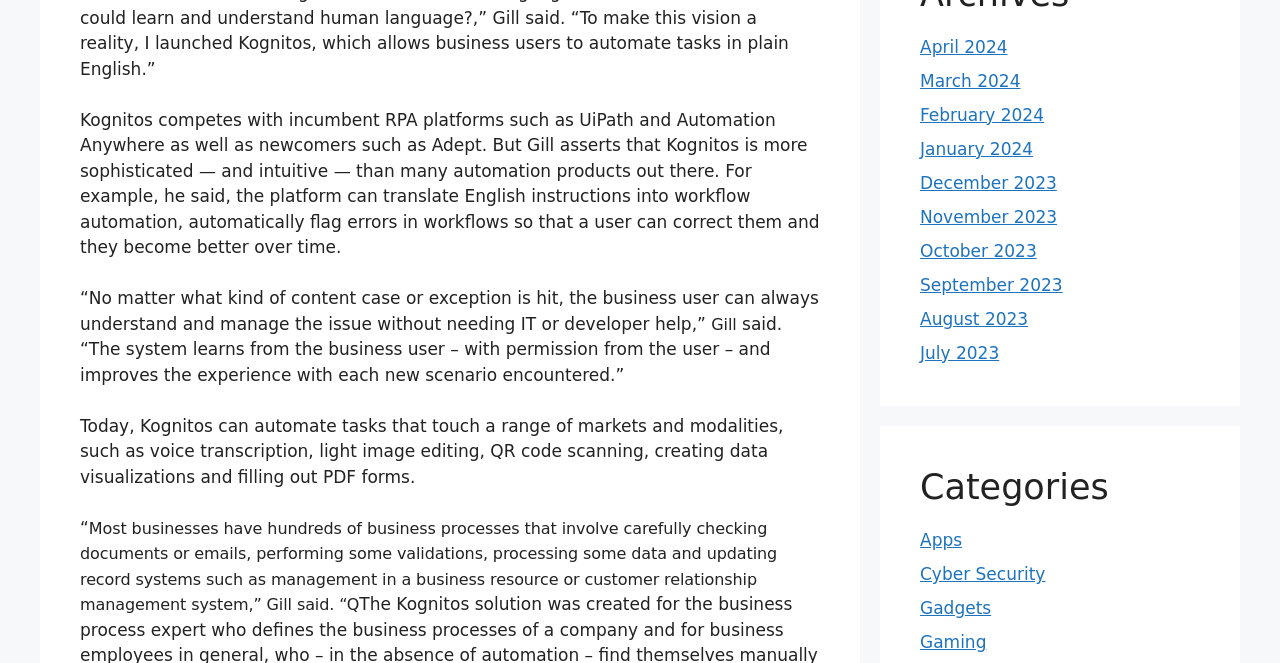What is the purpose of Kognitos?
Please use the visual content to give a single word or phrase answer.

Automate tasks